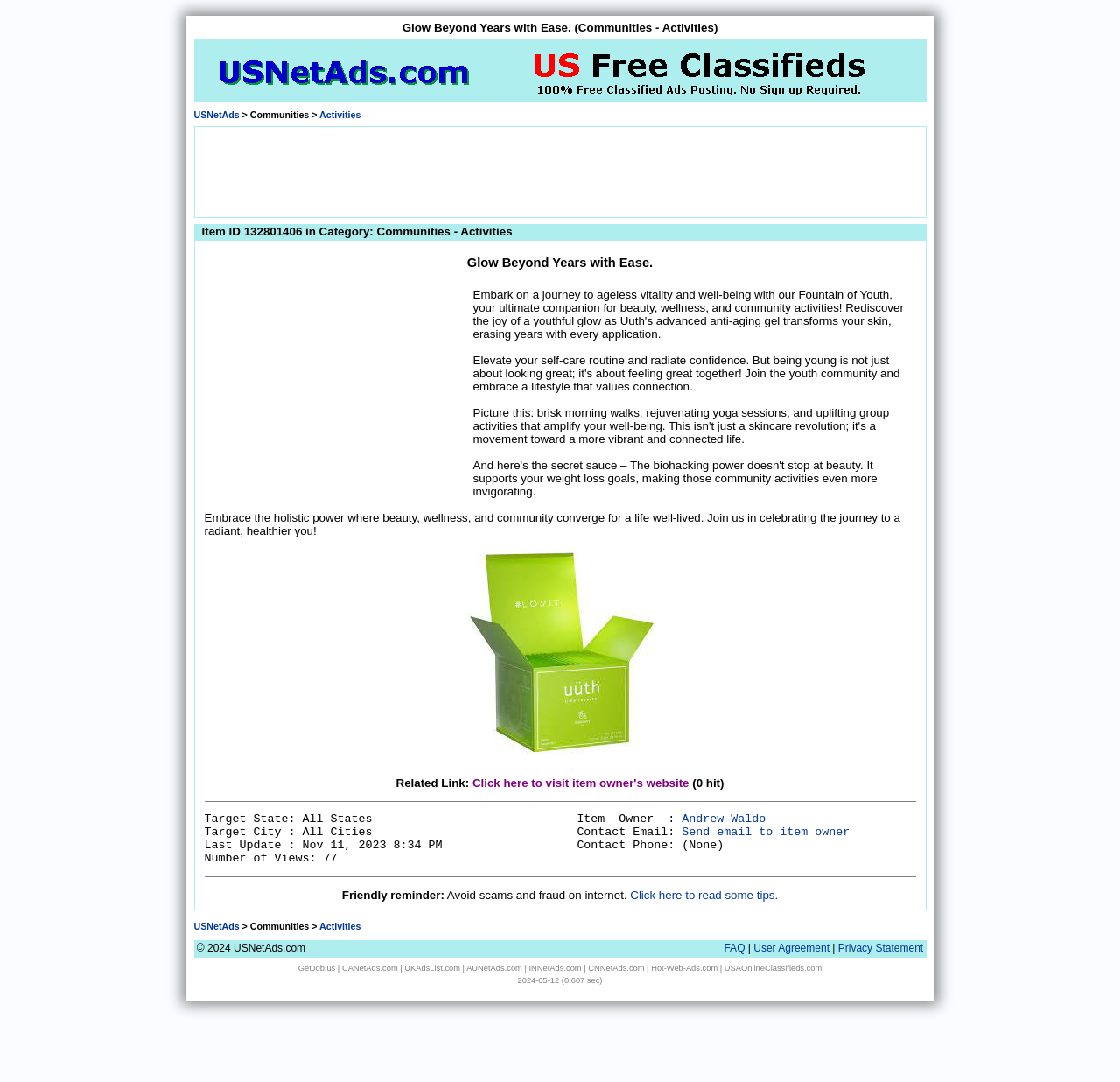What is the purpose of this webpage?
From the details in the image, answer the question comprehensively.

Based on the content of the webpage, it appears to be promoting a community activity or product related to beauty, wellness, and community convergence, with a focus on ageless vitality and well-being.